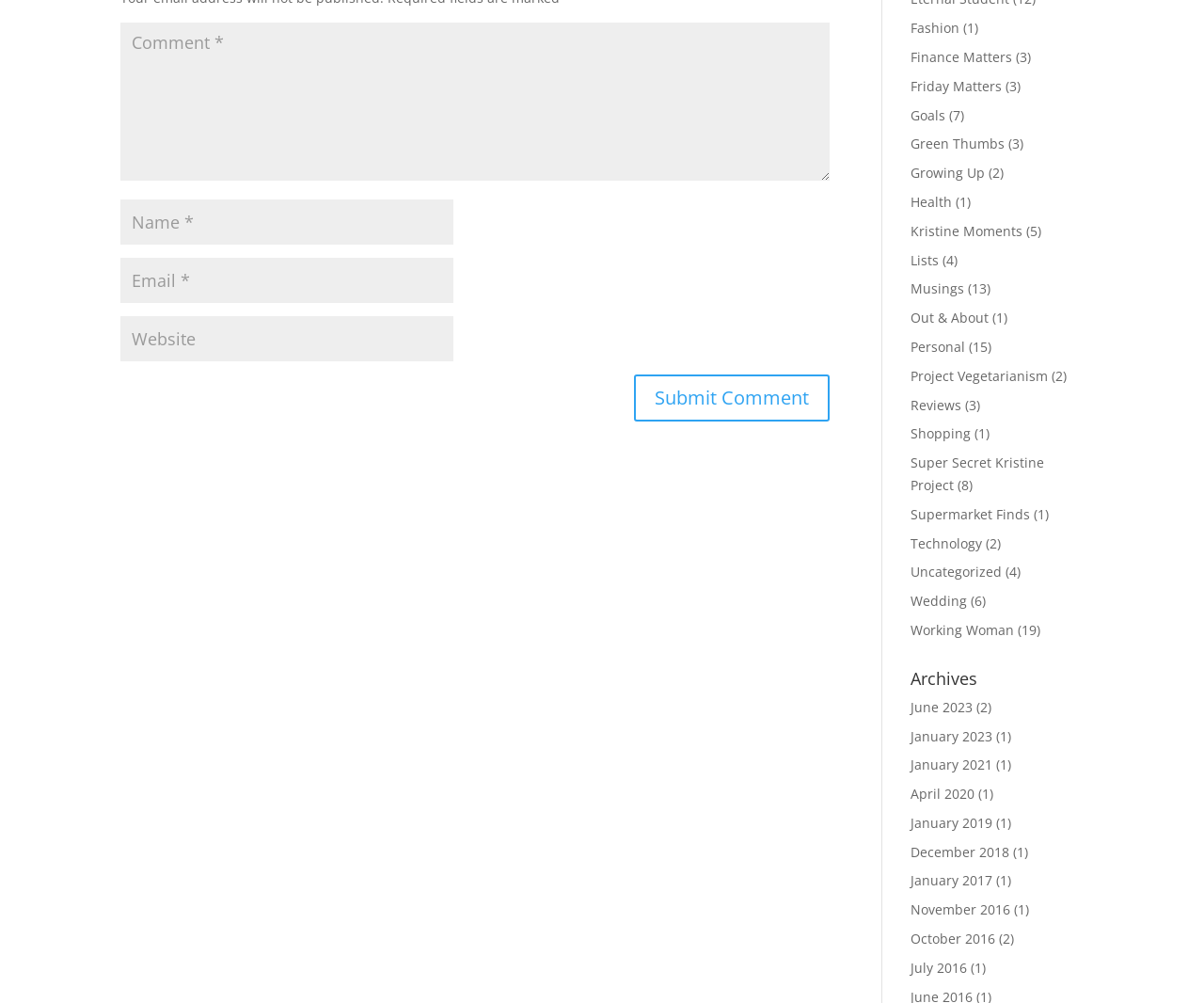Find the UI element described as: "Goals" and predict its bounding box coordinates. Ensure the coordinates are four float numbers between 0 and 1, [left, top, right, bottom].

[0.756, 0.106, 0.785, 0.123]